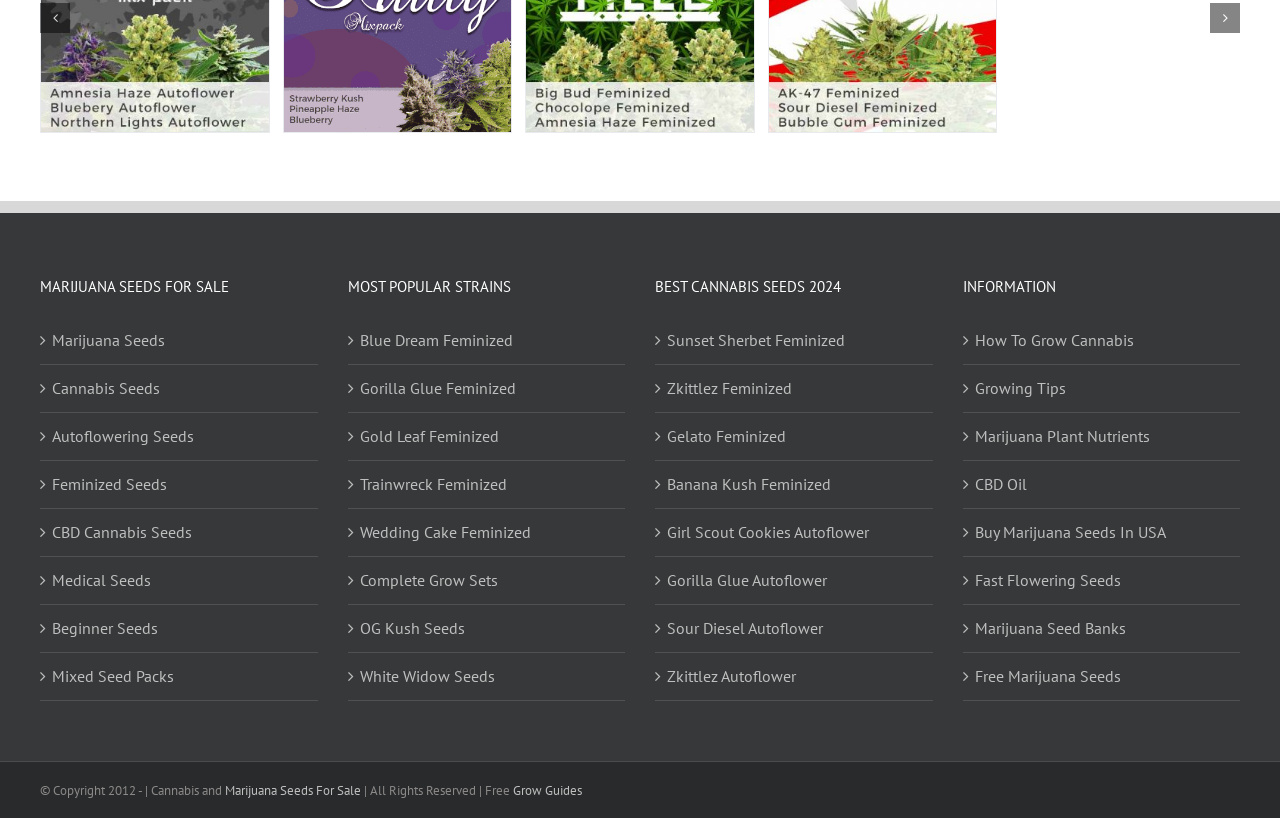Please locate the bounding box coordinates of the region I need to click to follow this instruction: "View Most Popular Strains".

[0.271, 0.338, 0.488, 0.365]